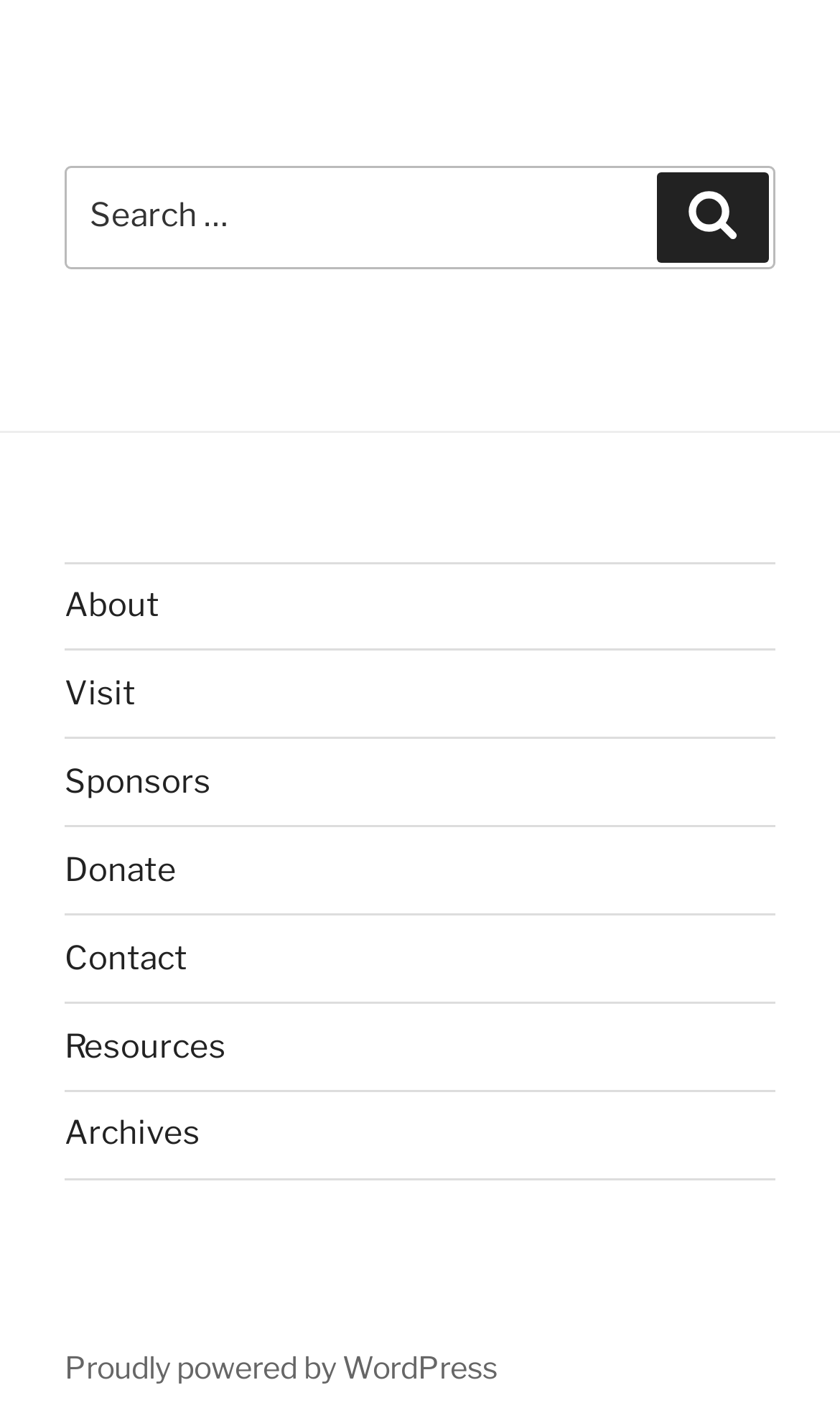Pinpoint the bounding box coordinates of the clickable element to carry out the following instruction: "Search for something."

[0.077, 0.118, 0.923, 0.191]